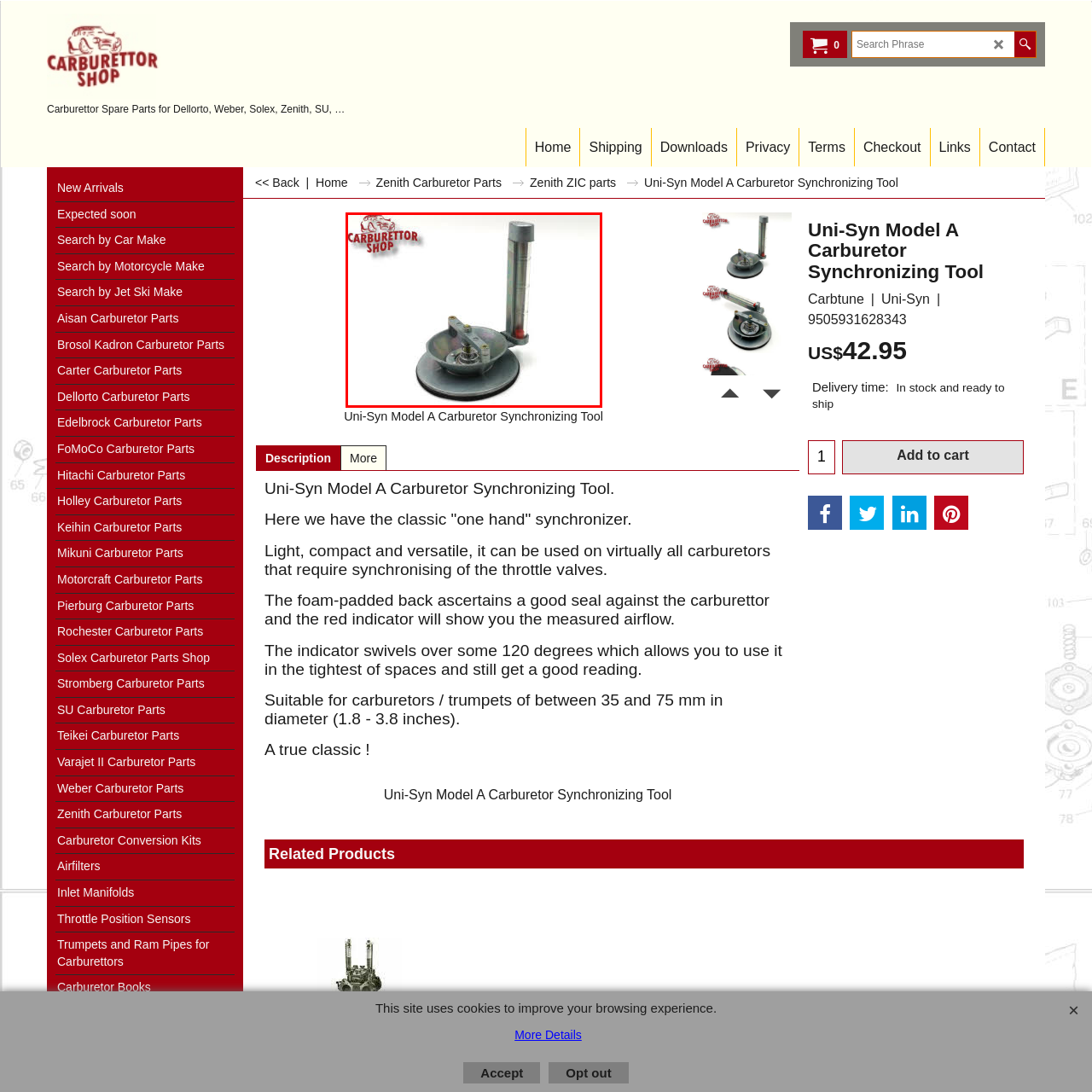Please look at the image highlighted by the red box, What type of engines does this tool optimize?
 Provide your answer using a single word or phrase.

Carbureted engines